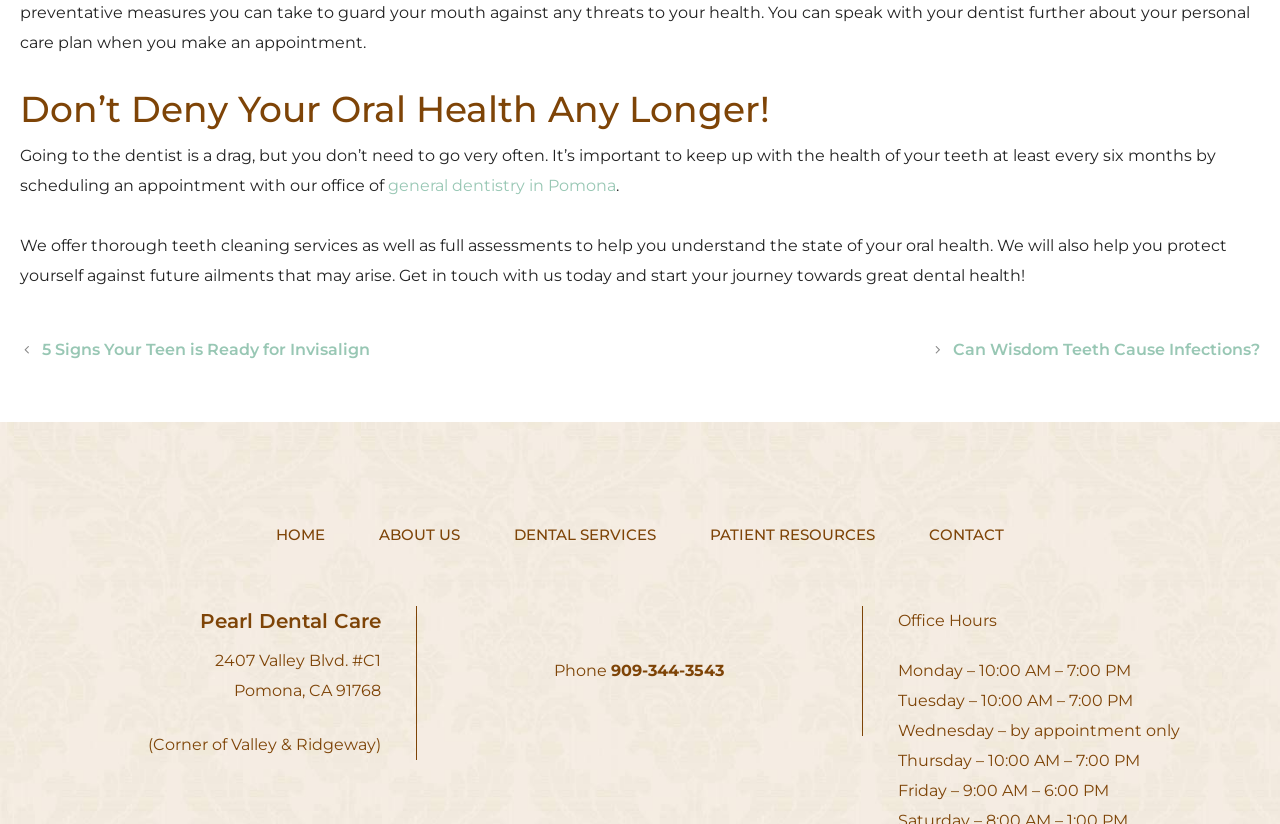Highlight the bounding box coordinates of the element that should be clicked to carry out the following instruction: "Read the previous article about 5 Signs Your Teen is Ready for Invisalign". The coordinates must be given as four float numbers ranging from 0 to 1, i.e., [left, top, right, bottom].

[0.033, 0.413, 0.289, 0.436]